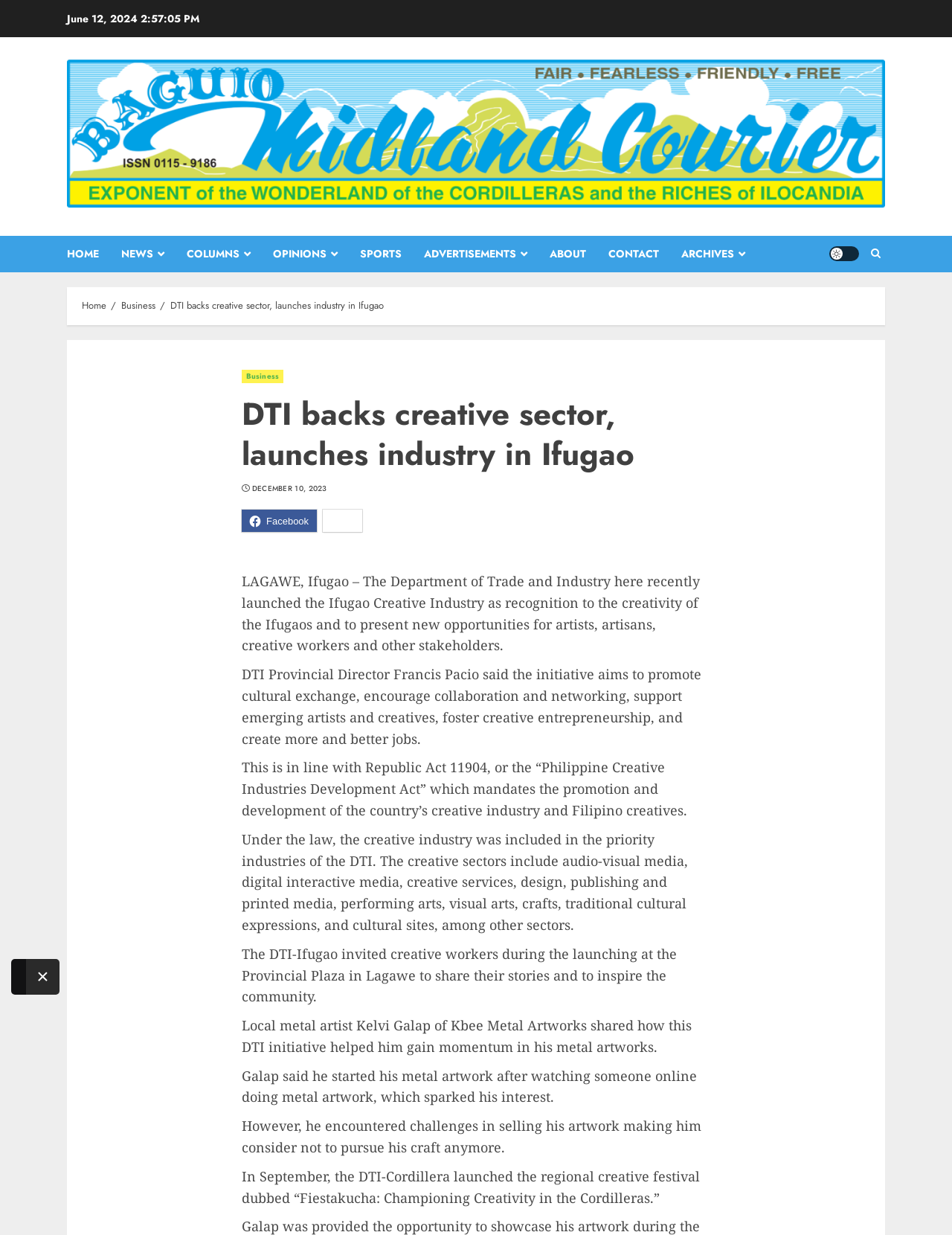Specify the bounding box coordinates of the area that needs to be clicked to achieve the following instruction: "Click the 'NEWS' link".

[0.127, 0.191, 0.196, 0.22]